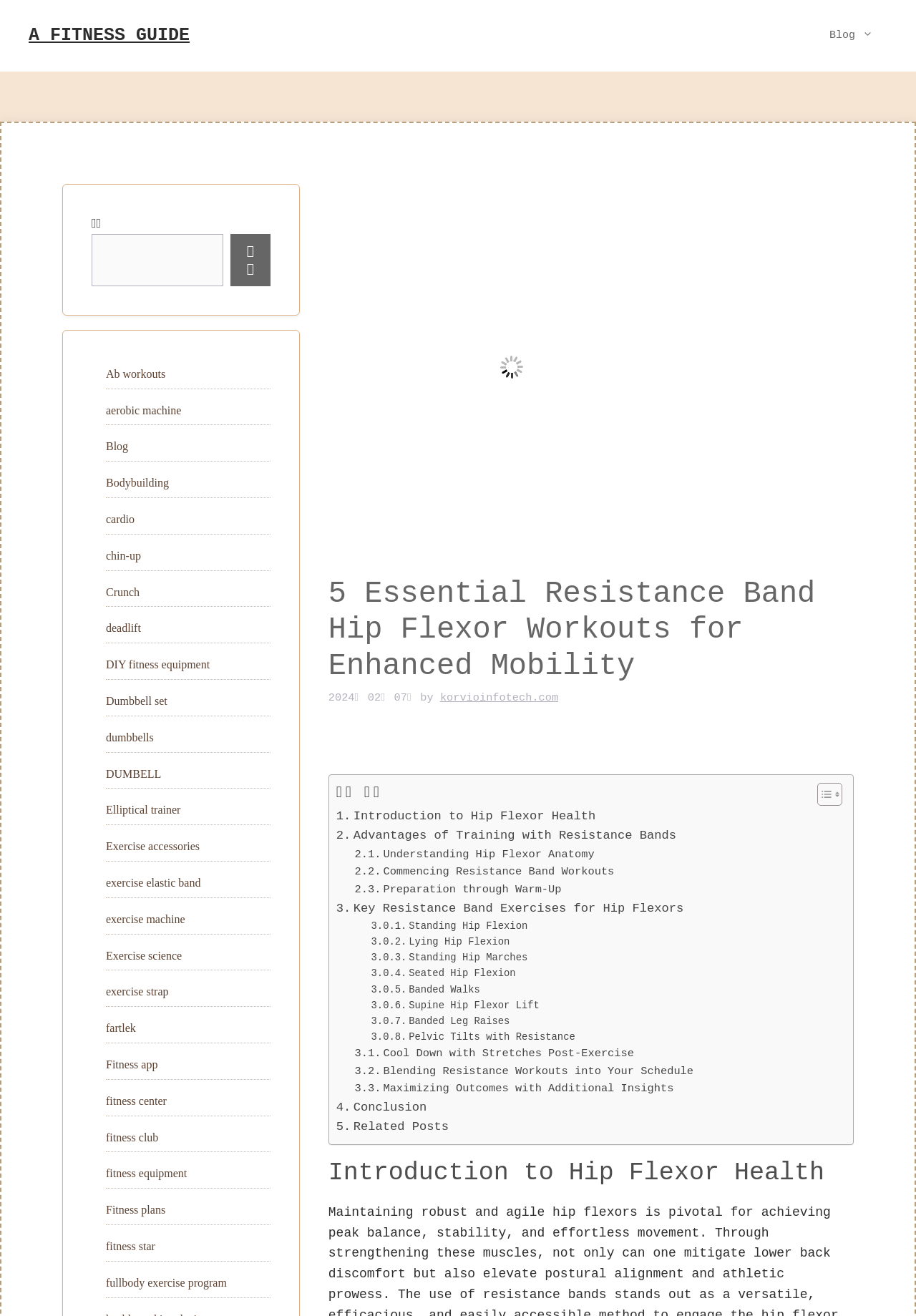Find and provide the bounding box coordinates for the UI element described here: "Fitness plans". The coordinates should be given as four float numbers between 0 and 1: [left, top, right, bottom].

[0.116, 0.915, 0.181, 0.924]